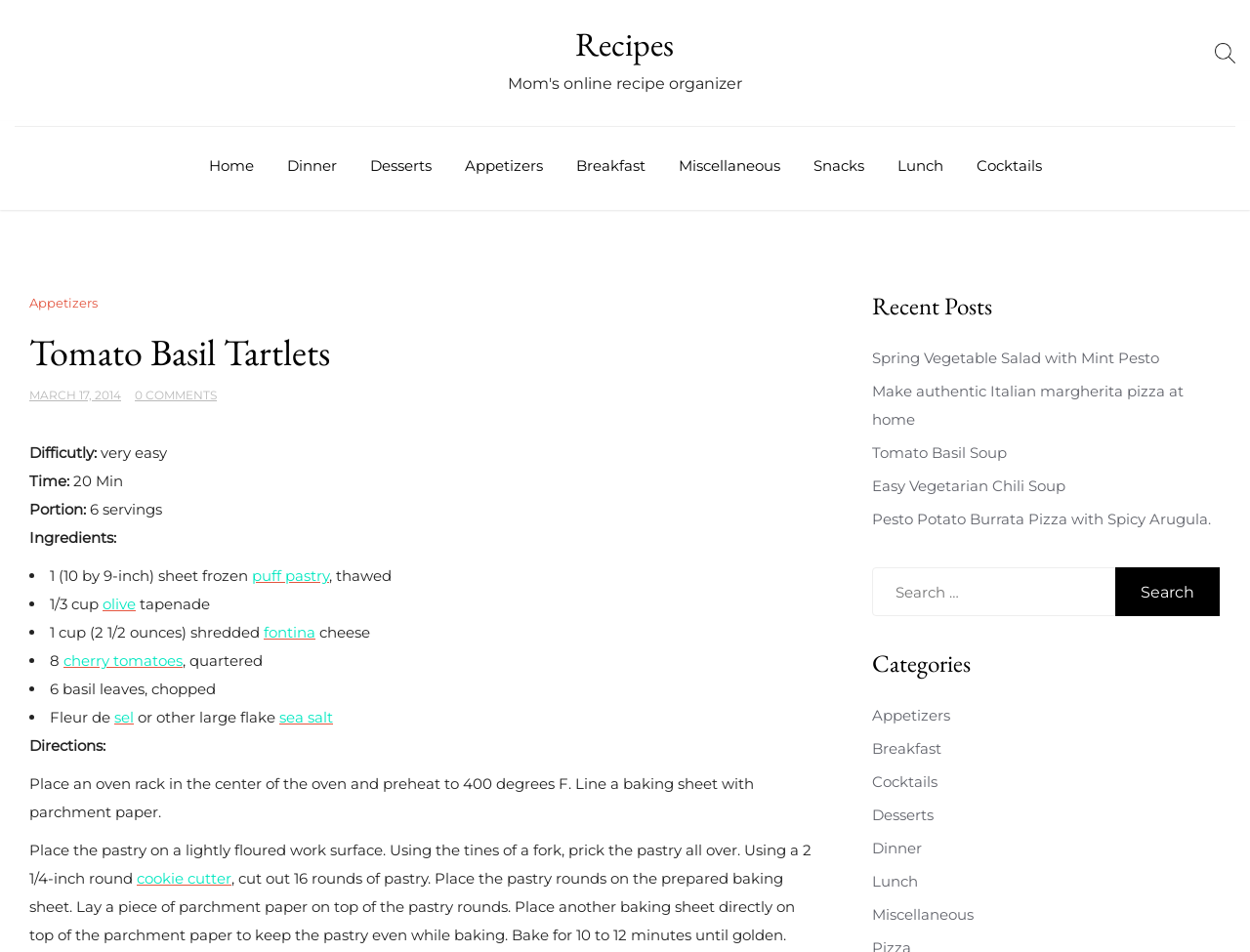From the element description: "parent_node: Search for: value="Search"", extract the bounding box coordinates of the UI element. The coordinates should be expressed as four float numbers between 0 and 1, in the order [left, top, right, bottom].

[0.972, 0.025, 0.988, 0.086]